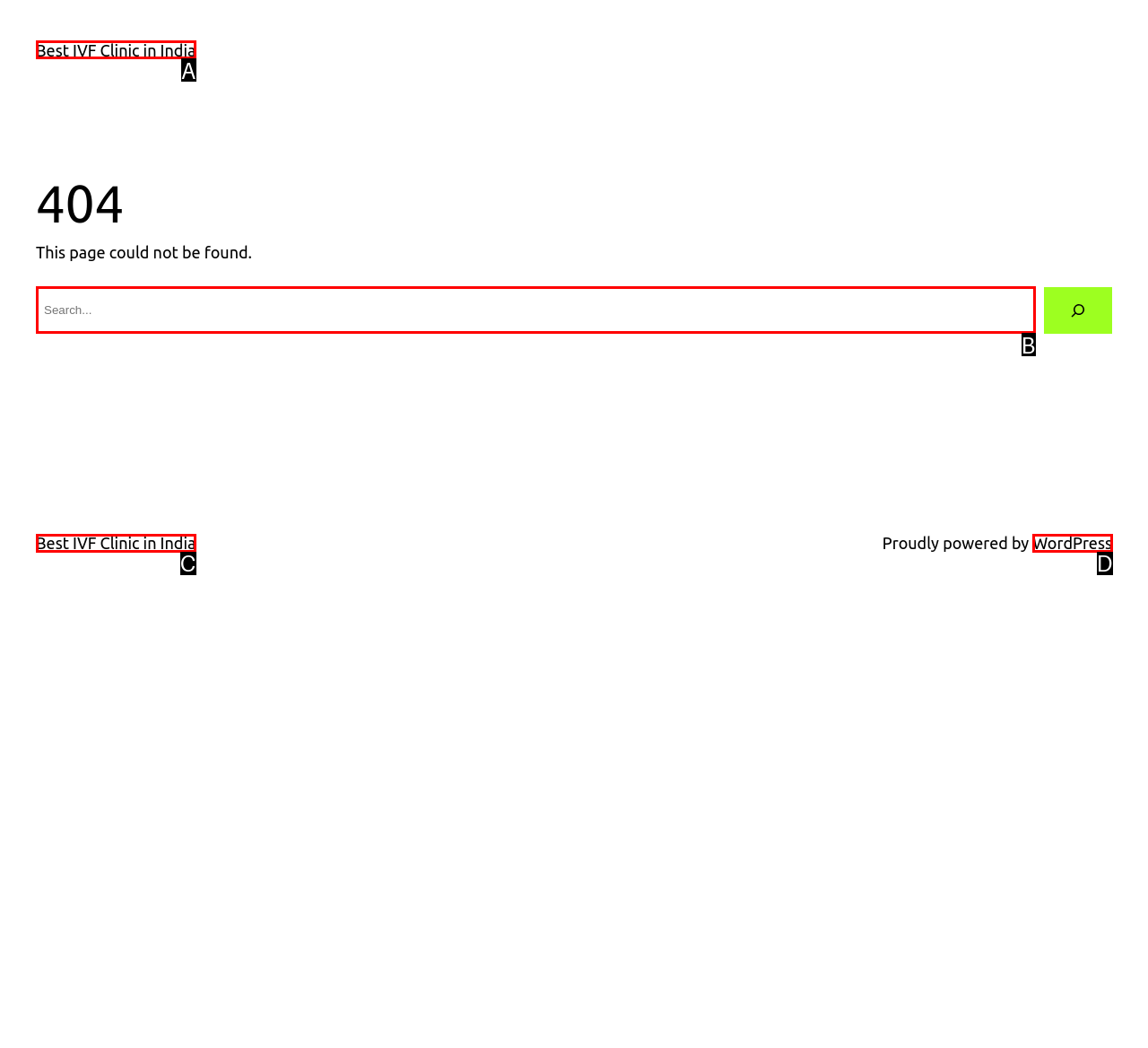Identify the HTML element that corresponds to the description: Live Chat Software Provide the letter of the matching option directly from the choices.

None